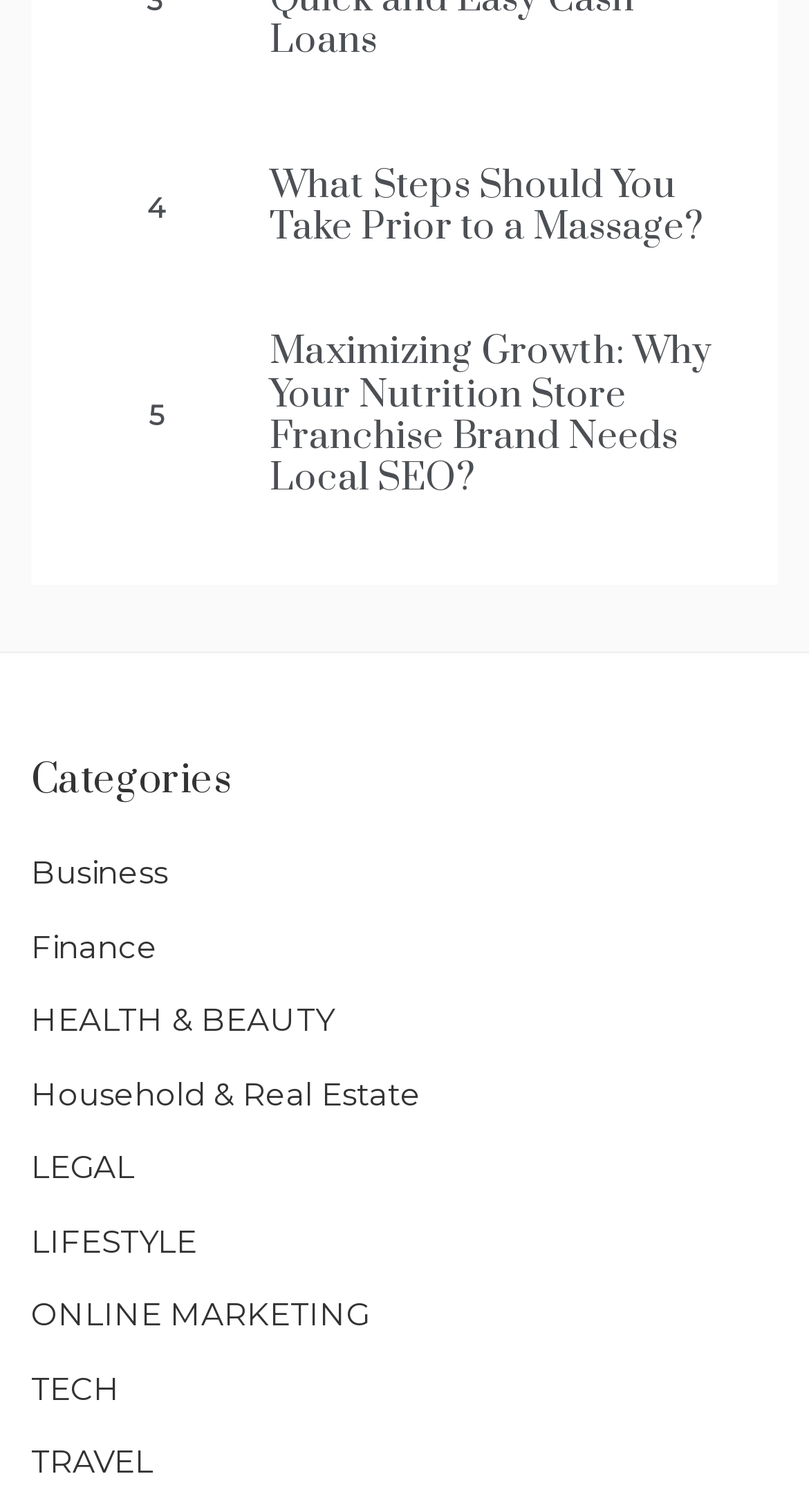Locate the bounding box coordinates of the element to click to perform the following action: 'Browse articles in the HEALTH & BEAUTY category'. The coordinates should be given as four float values between 0 and 1, in the form of [left, top, right, bottom].

[0.038, 0.657, 0.413, 0.692]